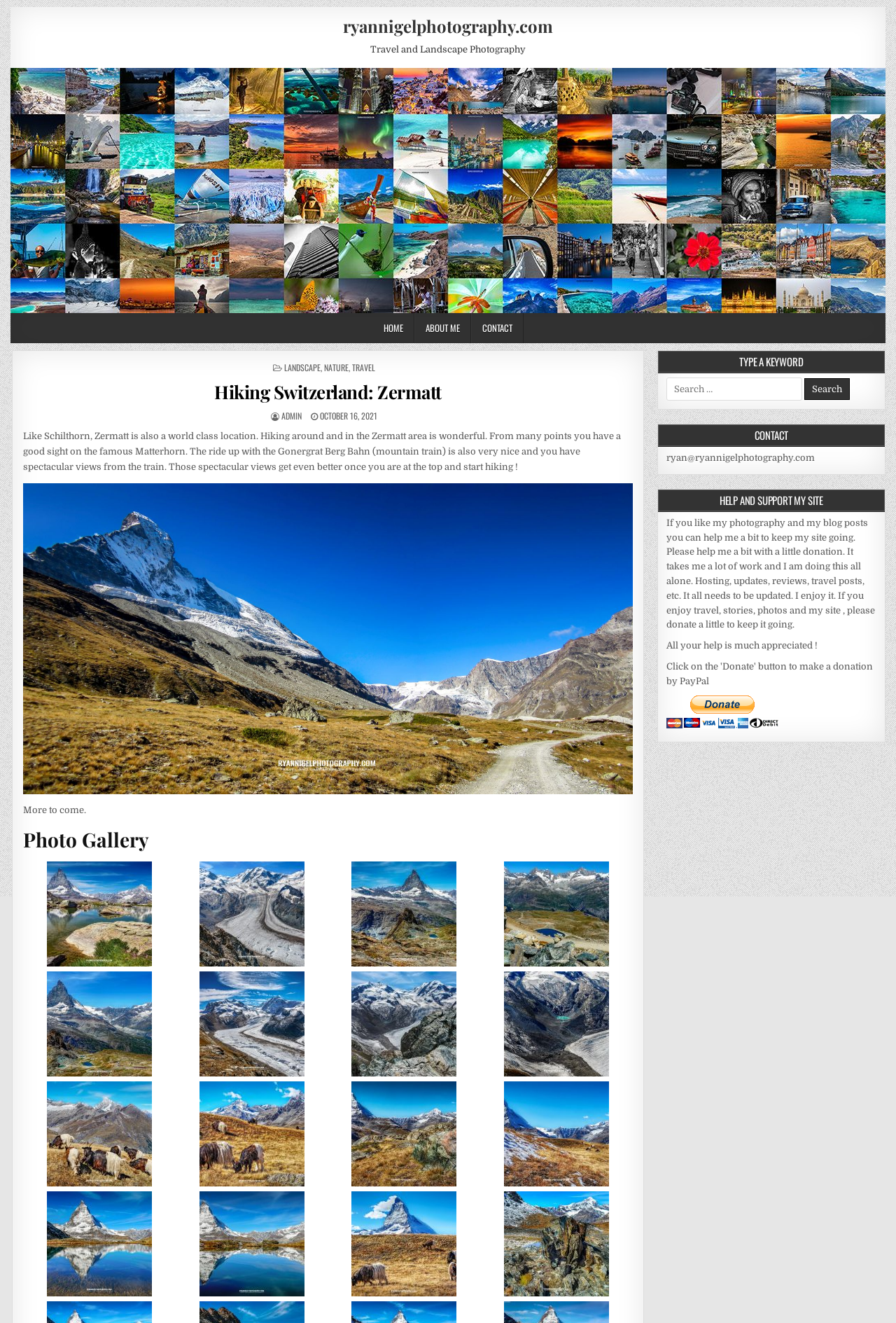Explain the features and main sections of the webpage comprehensively.

This webpage is about hiking in Switzerland, specifically in Zermatt, and is part of a photography blog. At the top, there is a heading with the website's title, "ryannigelphotography.com", and a link to the website. Below that, there is a static text "Travel and Landscape Photography" and a navigation menu with links to "HOME", "ABOUT ME", and "CONTACT".

On the left side, there is a section with a heading "POSTED IN" followed by links to categories such as "LANDSCAPE", "NATURE", and "TRAVEL". Below that, there is a heading "Hiking Switzerland: Zermatt" with a link to the article and information about the author and publication date.

The main content of the page is a blog post about hiking in Zermatt, with a descriptive text about the experience and the scenery. The text is accompanied by a series of figures, which are likely images, arranged in a grid layout. Each figure has a link associated with it.

On the right side, there is a section with a heading "TYPE A KEYWORD" and a search box where users can input keywords to search the website. Below that, there are headings for "CONTACT" and "HELP AND SUPPORT MY SITE" with corresponding information and a call to action to donate to support the website.

Overall, the webpage has a clean and organized layout, with a focus on showcasing the author's photography and writing about their hiking experiences in Switzerland.